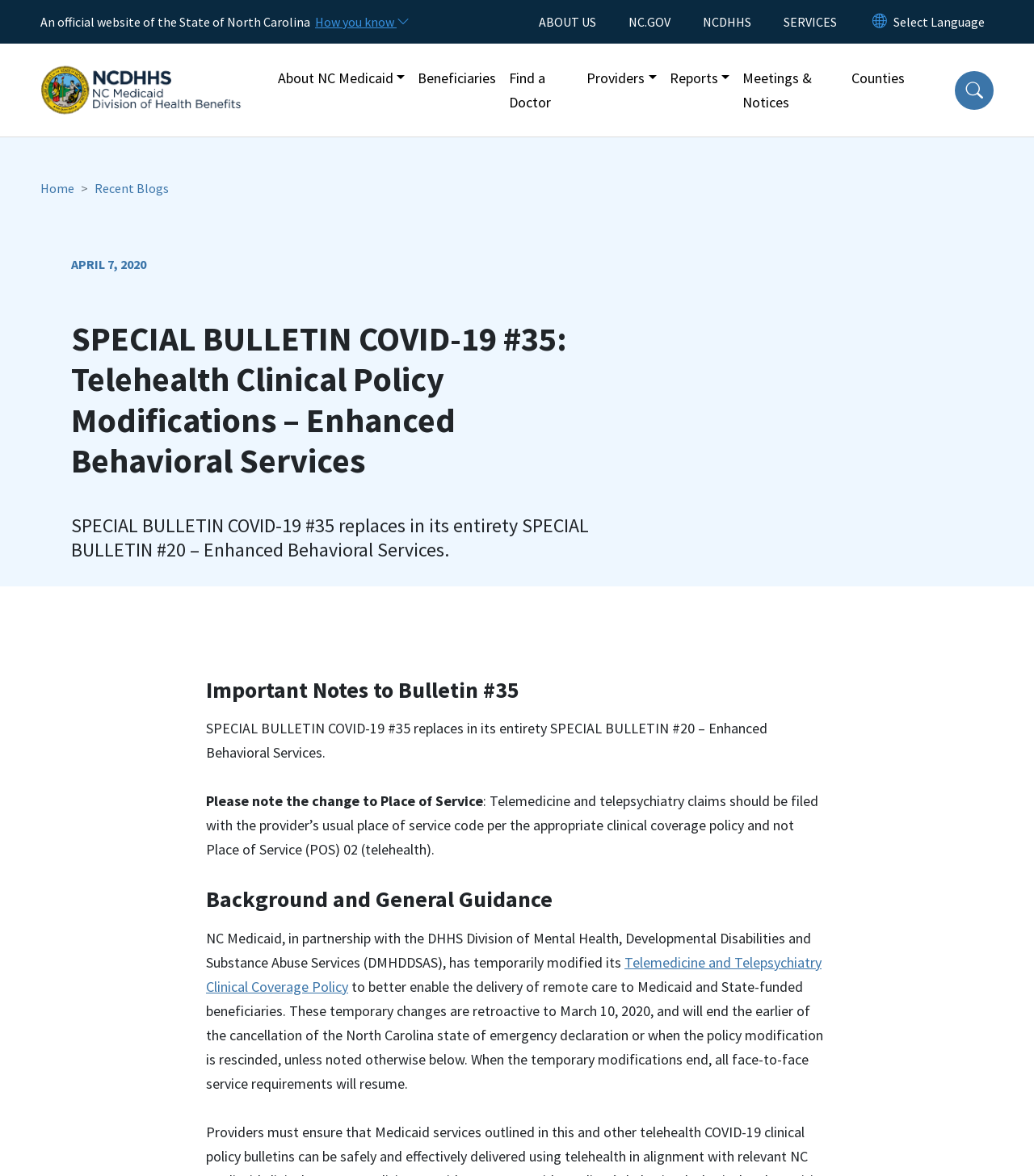What is the usual place of service code for telemedicine and telepsychiatry claims?
Please look at the screenshot and answer using one word or phrase.

Provider's usual place of service code